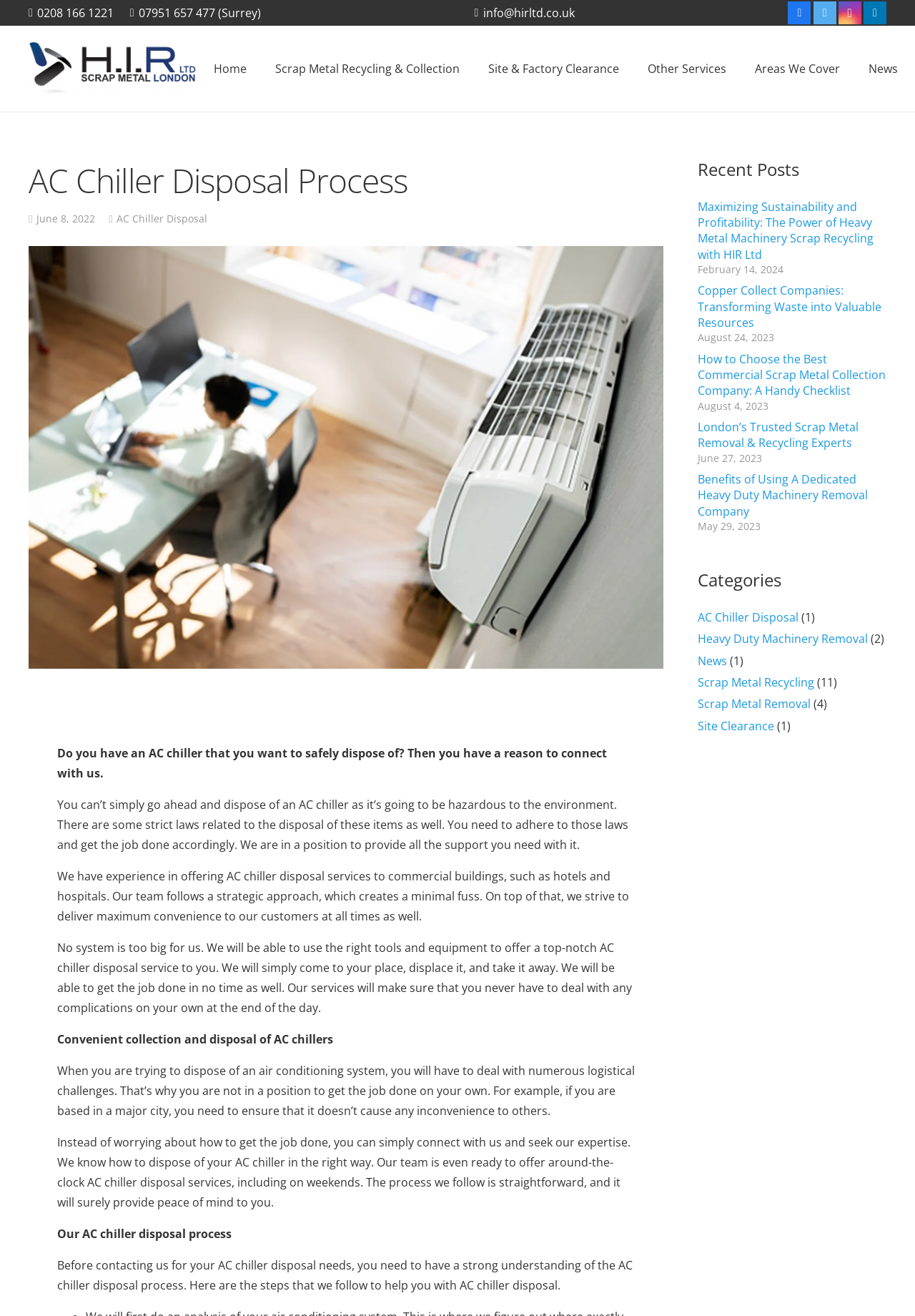Answer with a single word or phrase: 
What is the purpose of the AC chiller disposal service?

To safely dispose of AC chillers